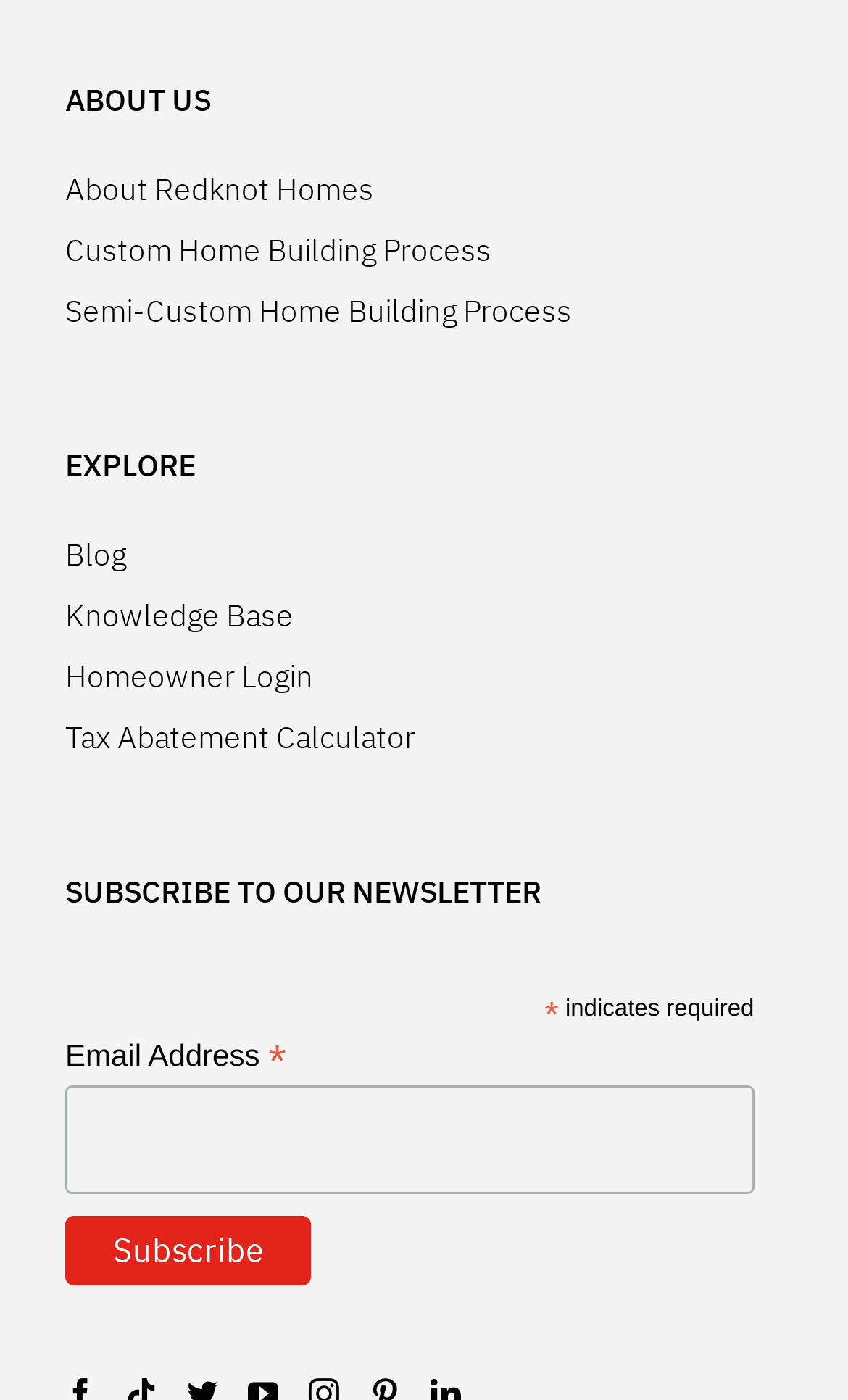Answer succinctly with a single word or phrase:
What is the last link under the 'EXPLORE' heading?

Tax Abatement Calculator